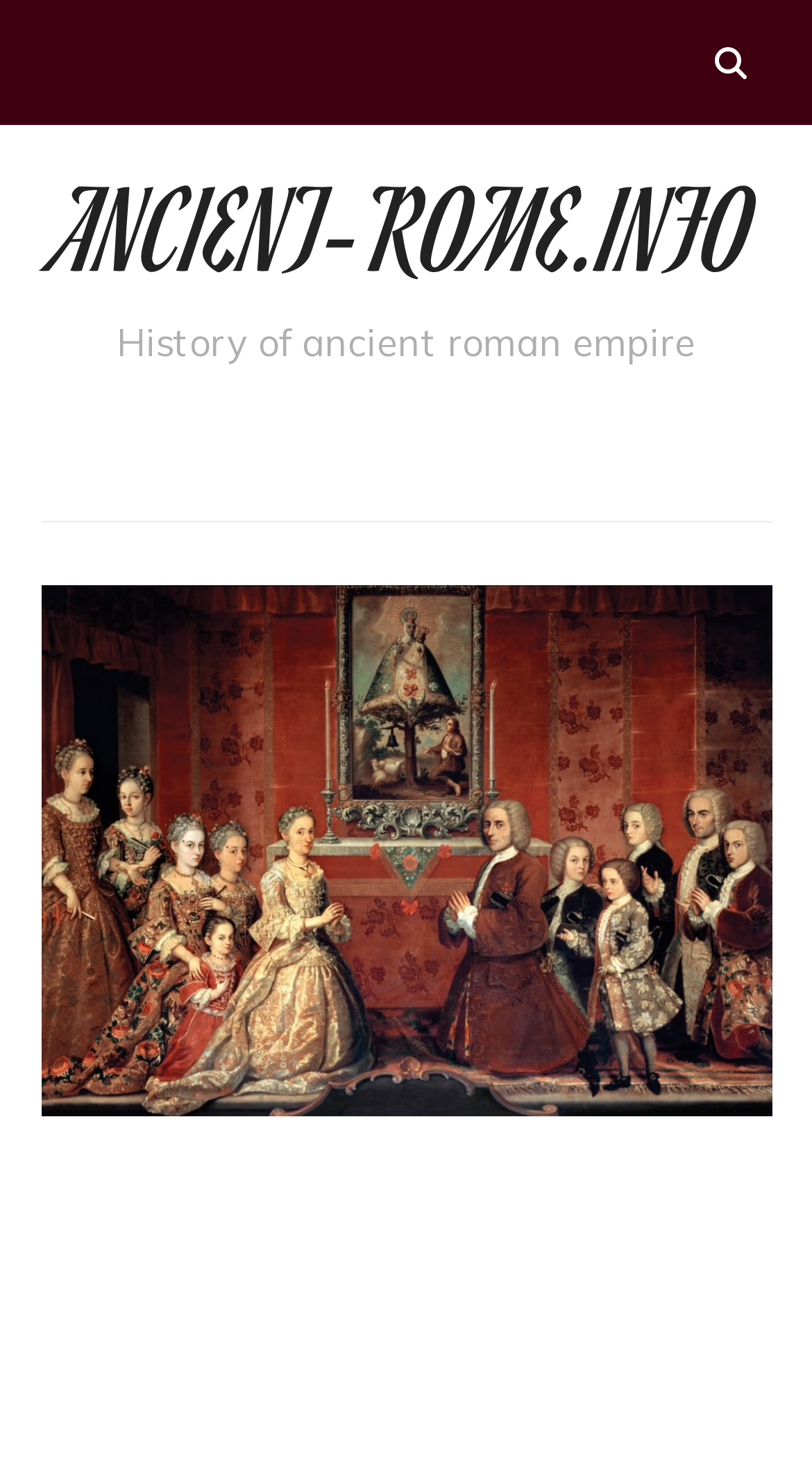Locate the bounding box coordinates of the UI element described by: "value="Search"". The bounding box coordinates should consist of four float numbers between 0 and 1, i.e., [left, top, right, bottom].

[0.847, 0.014, 0.95, 0.071]